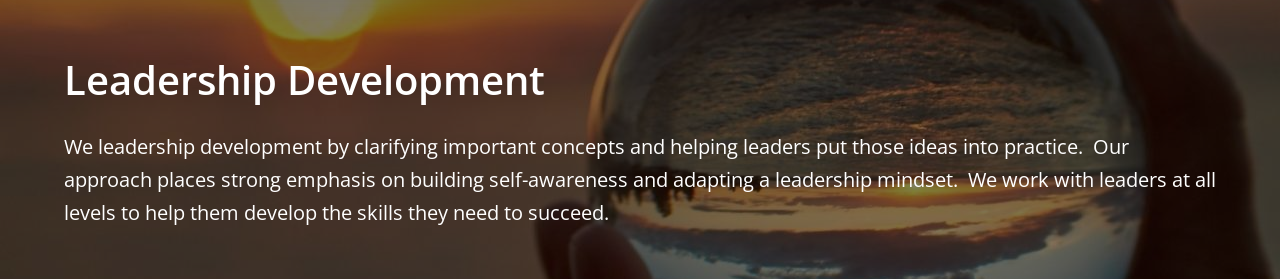Respond with a single word or short phrase to the following question: 
What does the reflective glass orb symbolize?

clarity and insight